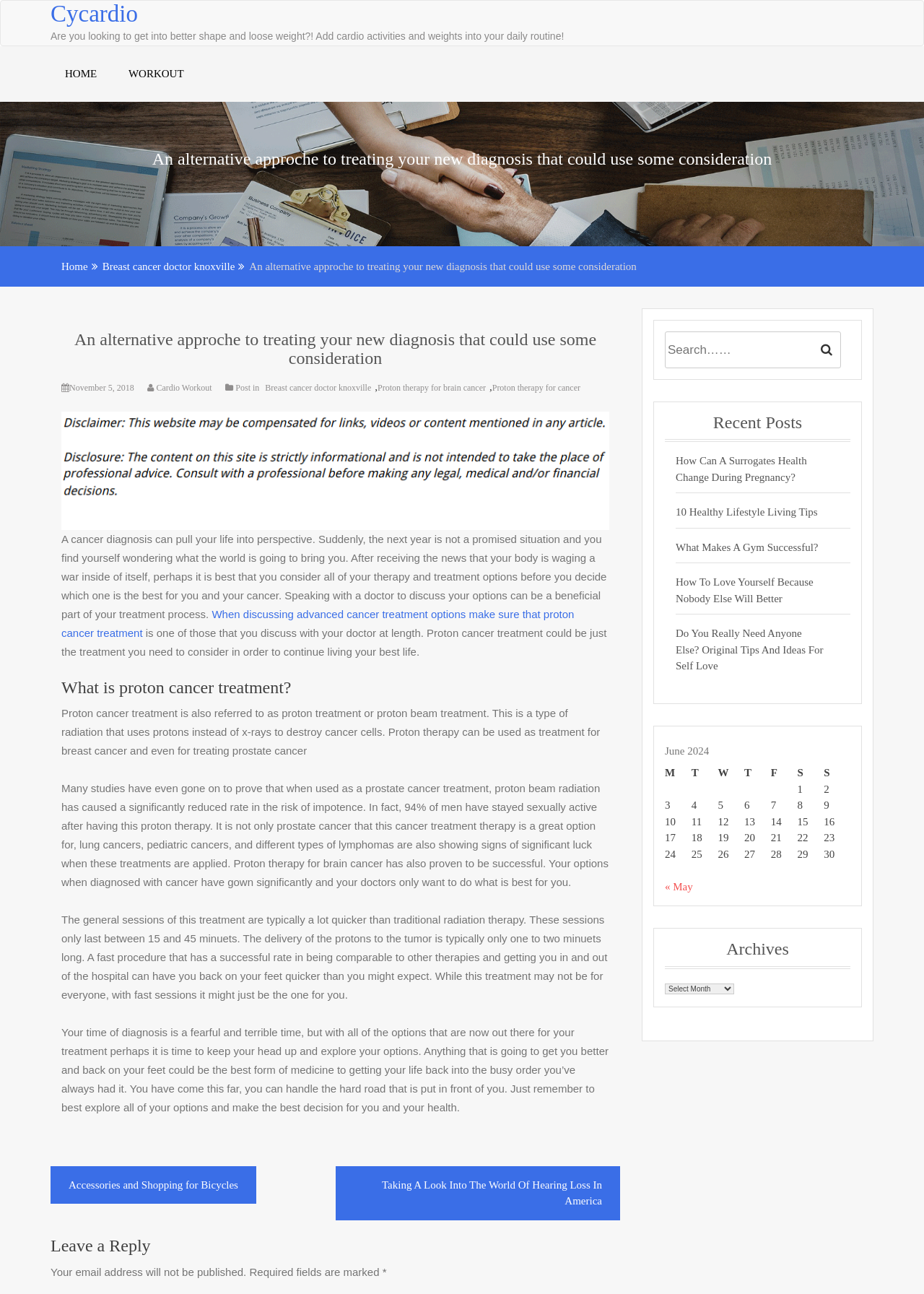Answer in one word or a short phrase: 
What is the purpose of the 'Leave a Reply' section?

To allow users to comment